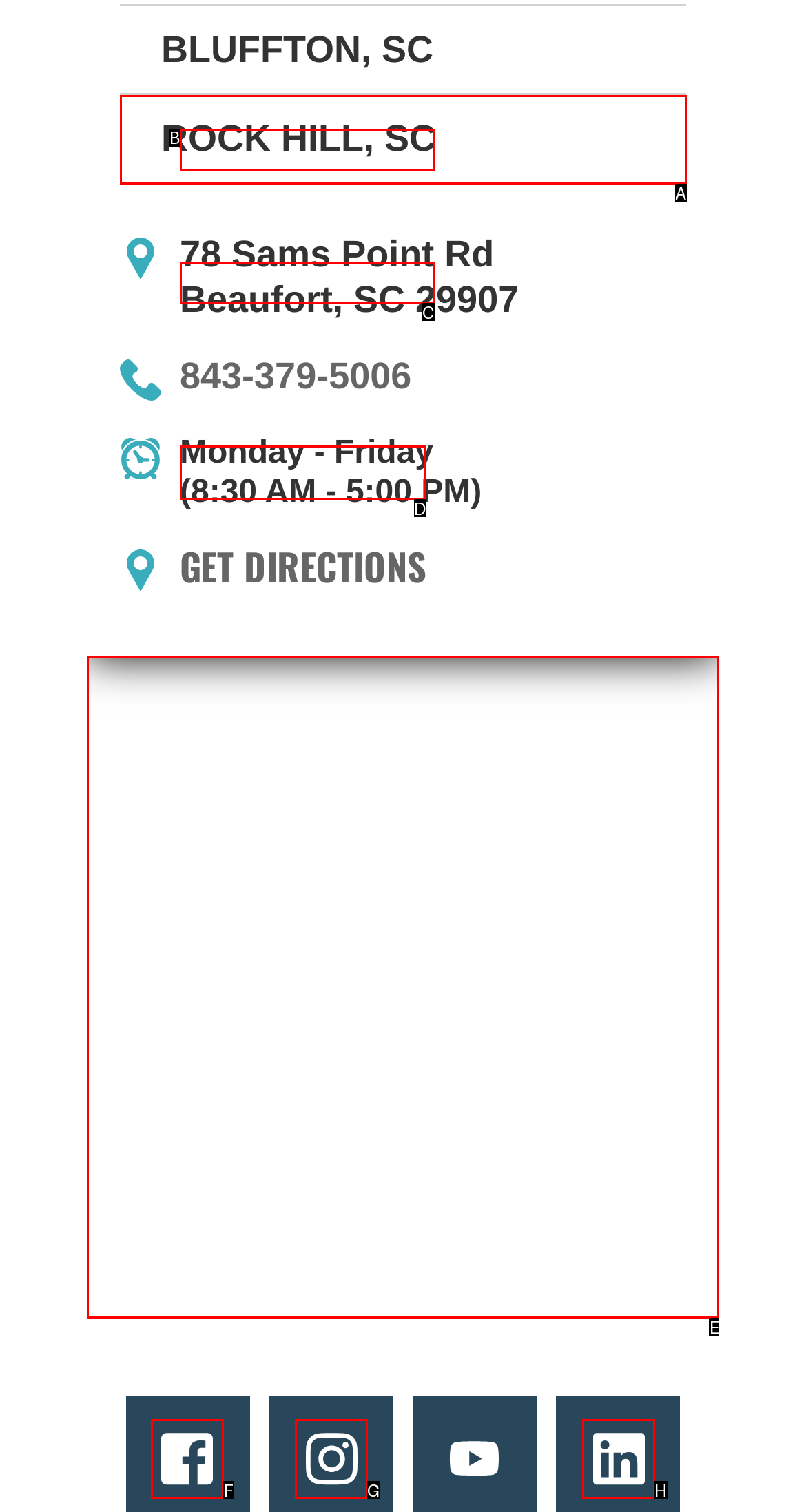Find the HTML element to click in order to complete this task: View topic 'Cant find the option to change the render settings from Built-in to URP'
Answer with the letter of the correct option.

None